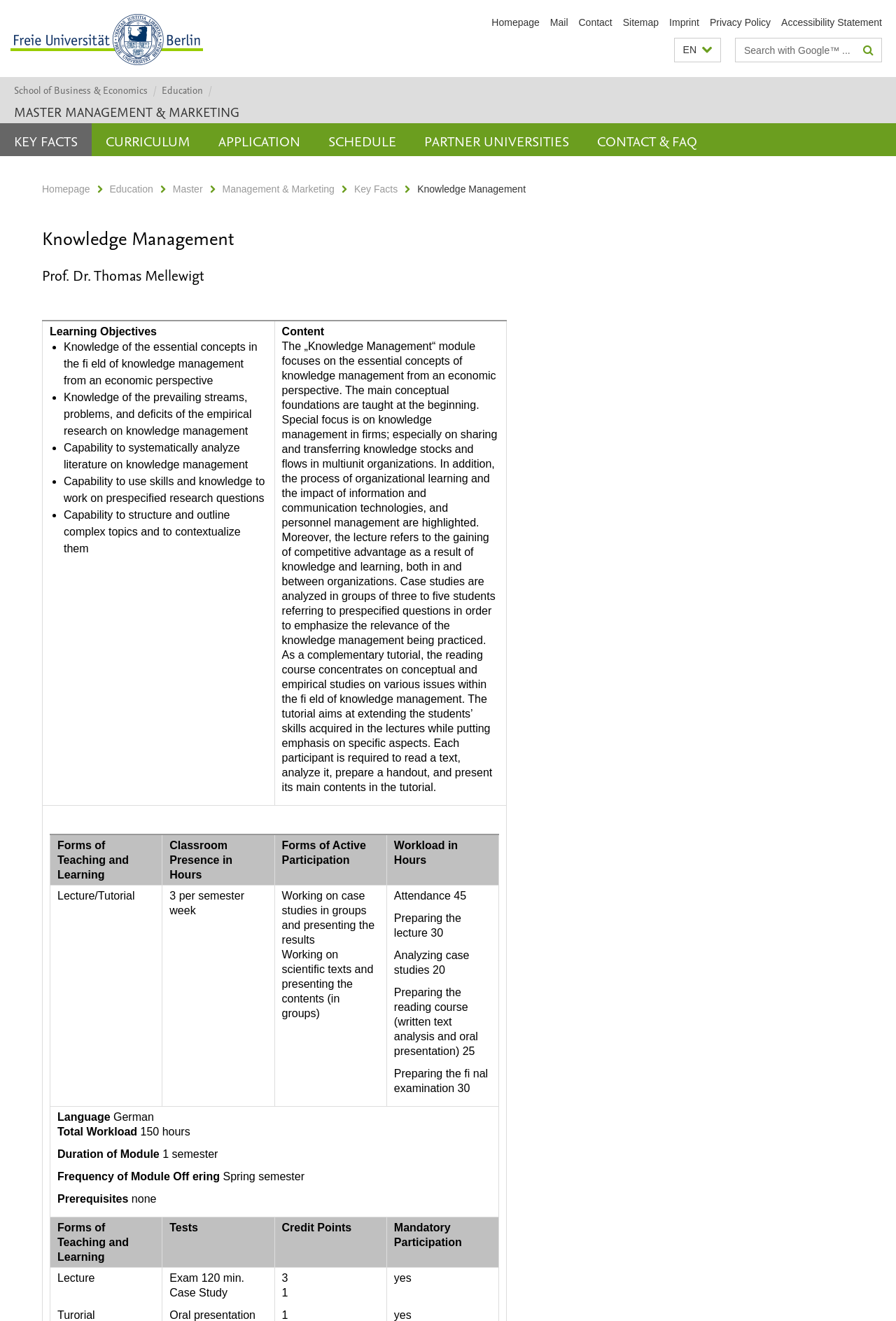Determine the bounding box coordinates for the clickable element to execute this instruction: "Search for something". Provide the coordinates as four float numbers between 0 and 1, i.e., [left, top, right, bottom].

[0.821, 0.029, 0.954, 0.047]